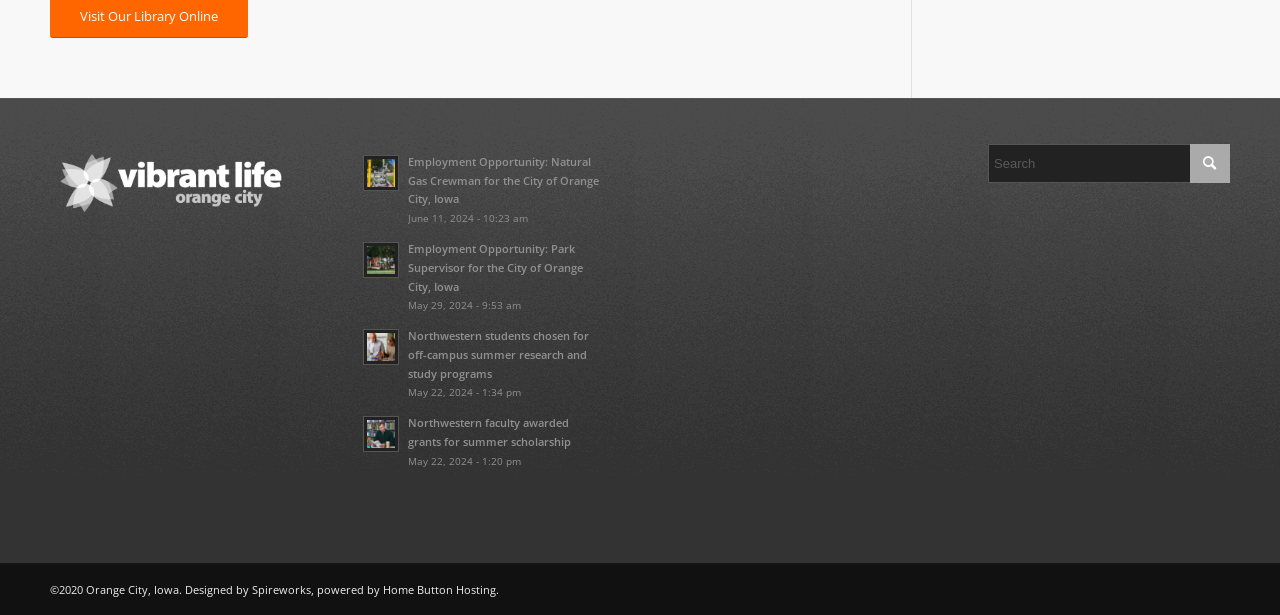What is the date of the first employment opportunity?
Please answer using one word or phrase, based on the screenshot.

June 11, 2024